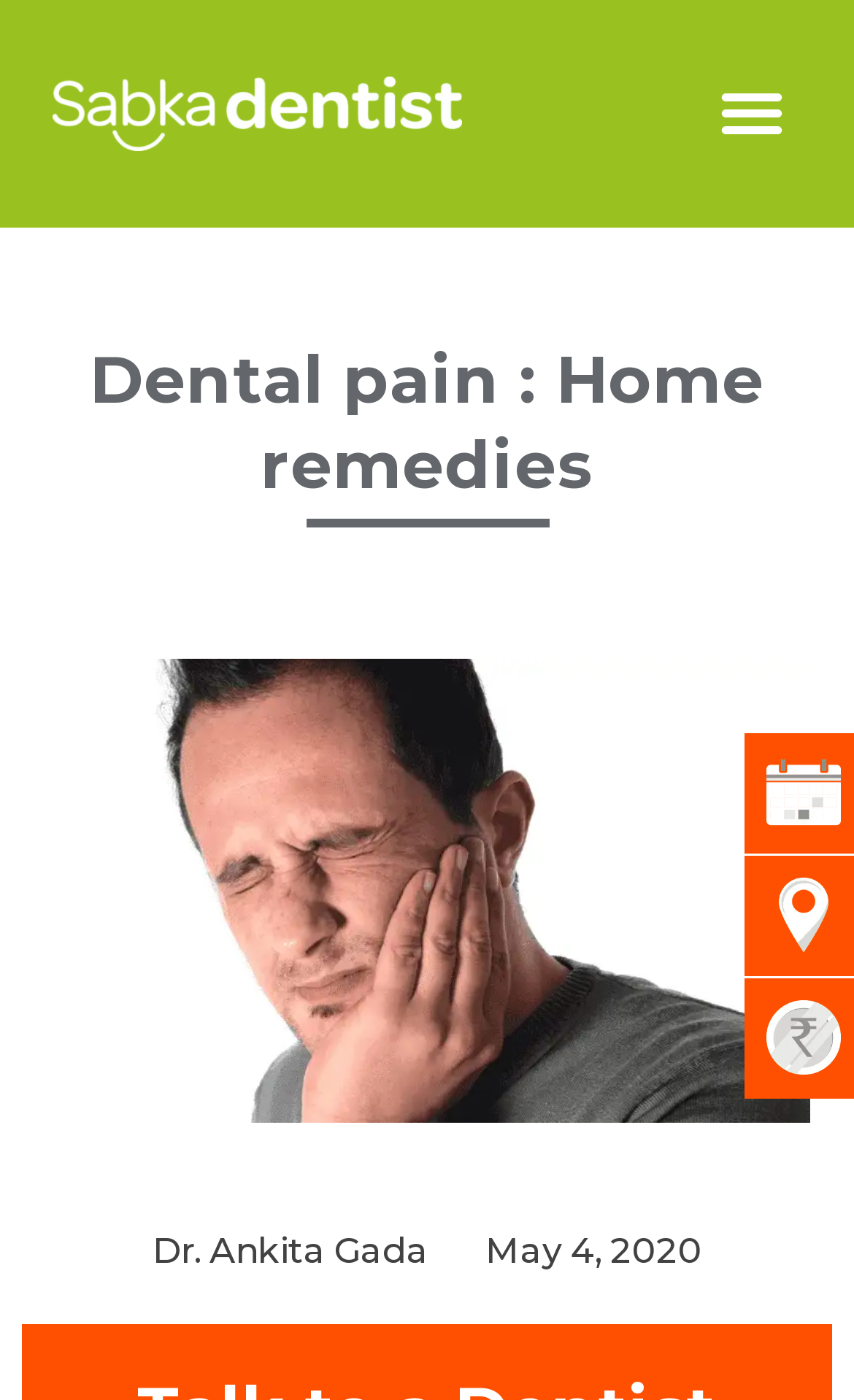Respond with a single word or phrase to the following question:
What is the main topic of the webpage?

Dental pain